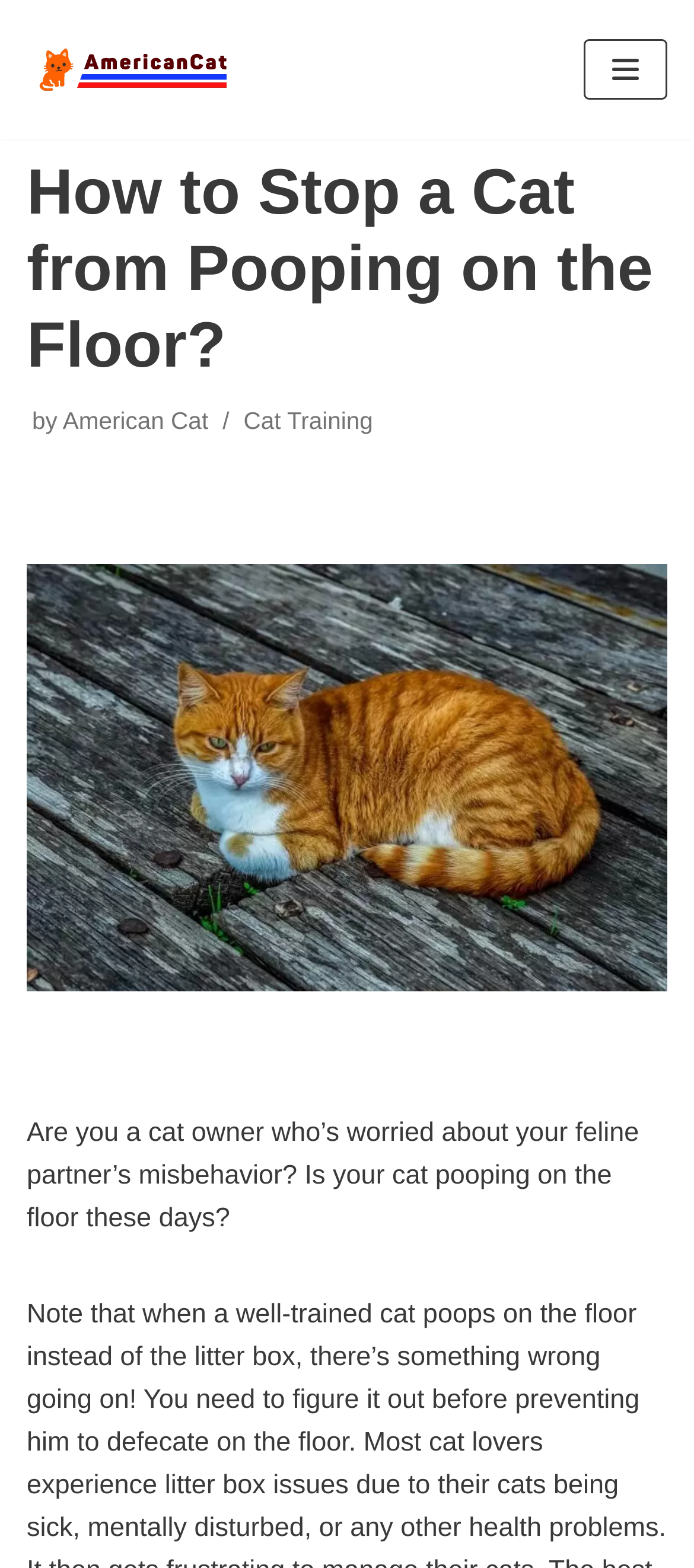Using the details in the image, give a detailed response to the question below:
Who is the author of the article?

The author of the article is American Cat, which is mentioned in the text 'by American Cat' and also in the link 'American Cat'.